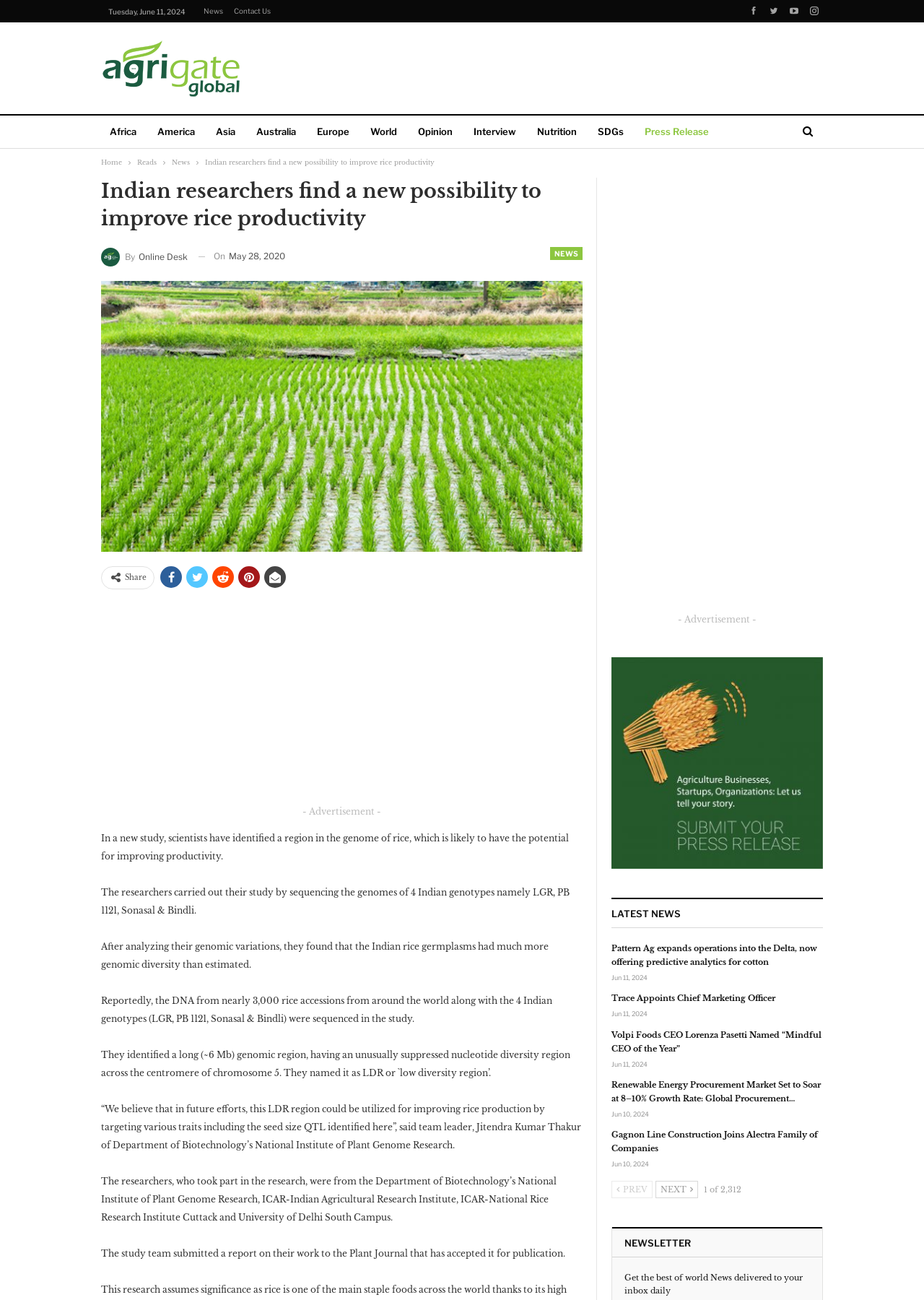How many sections are there in the webpage?
Please respond to the question with as much detail as possible.

I counted the number of sections in the webpage by looking at the layout of the page which has a top navigation section, a main content section, and a bottom section with latest news and newsletter subscription.